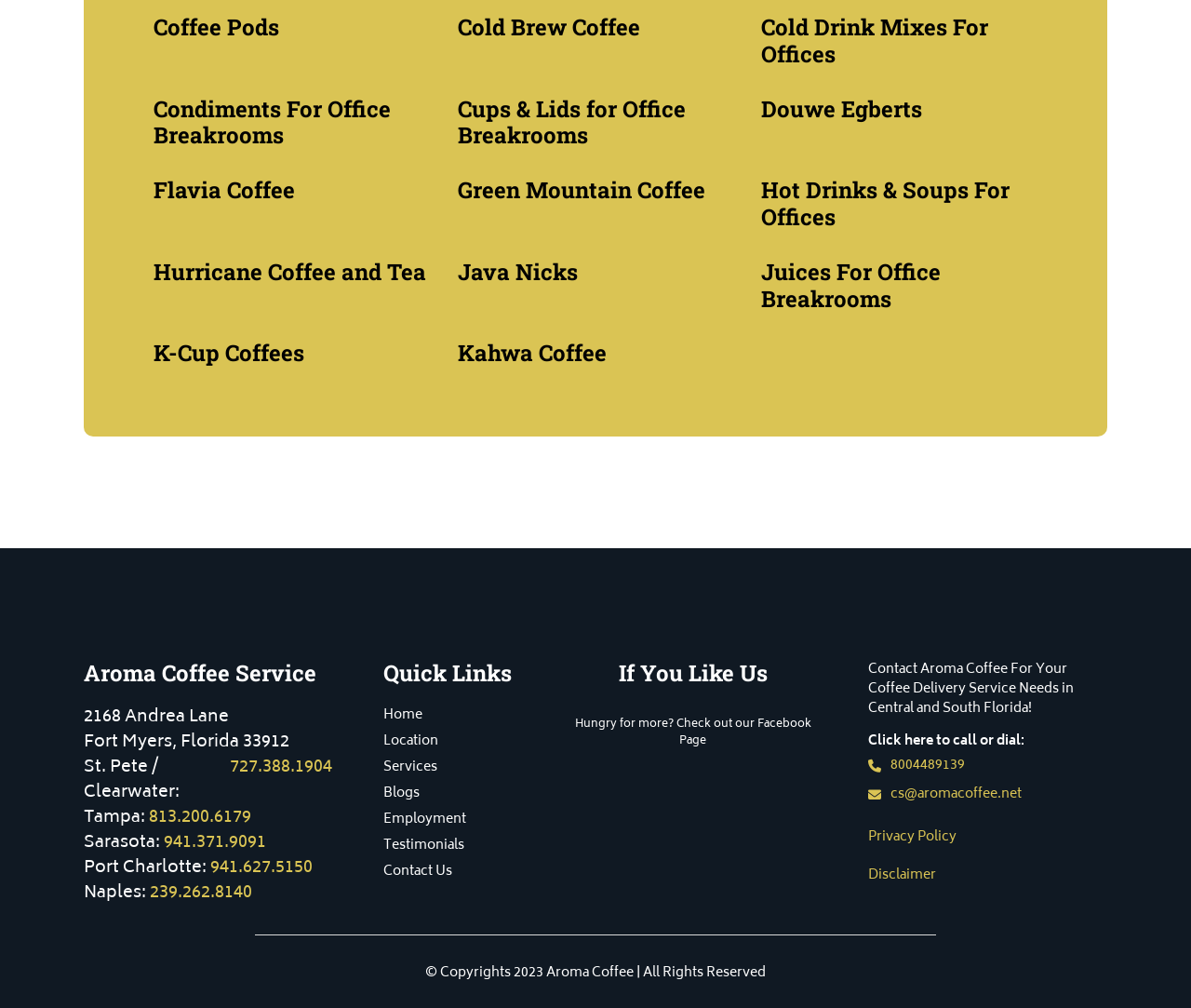Determine the bounding box coordinates of the UI element described by: "Green Mountain Coffee".

[0.384, 0.174, 0.592, 0.203]